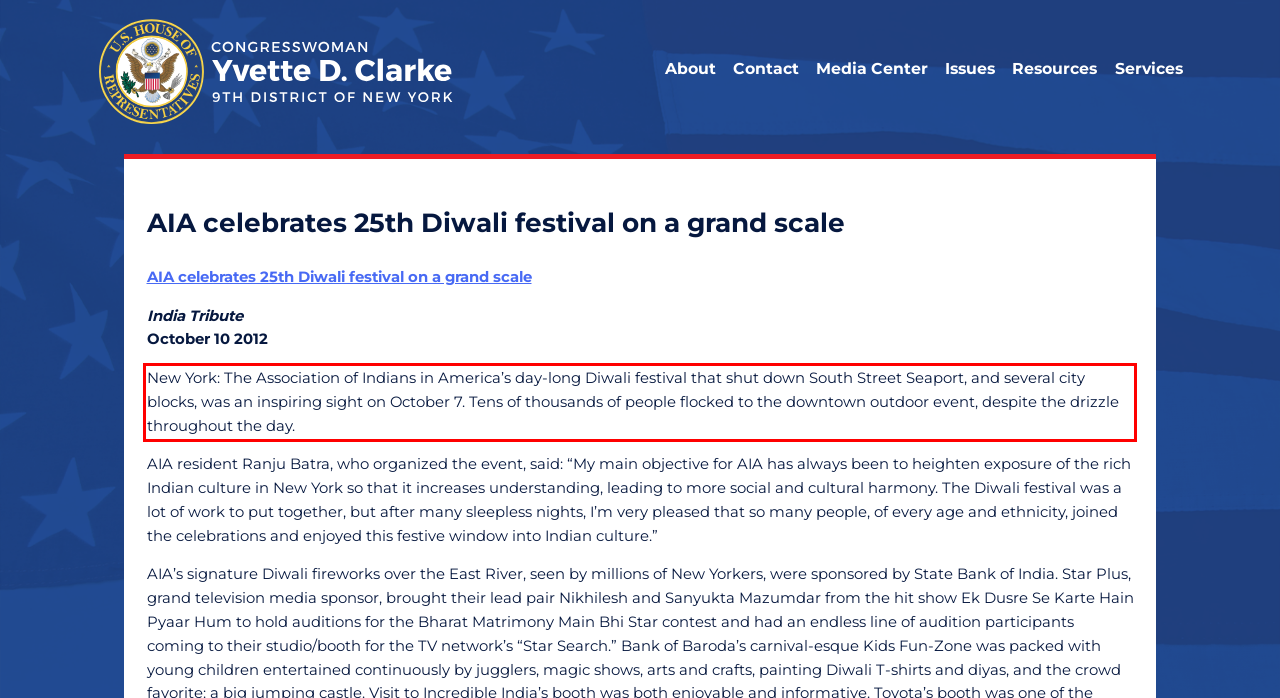Analyze the screenshot of the webpage that features a red bounding box and recognize the text content enclosed within this red bounding box.

New York: The Association of Indians in America’s day-long Diwali festival that shut down South Street Seaport, and several city blocks, was an inspiring sight on October 7. Tens of thousands of people flocked to the downtown outdoor event, despite the drizzle throughout the day.